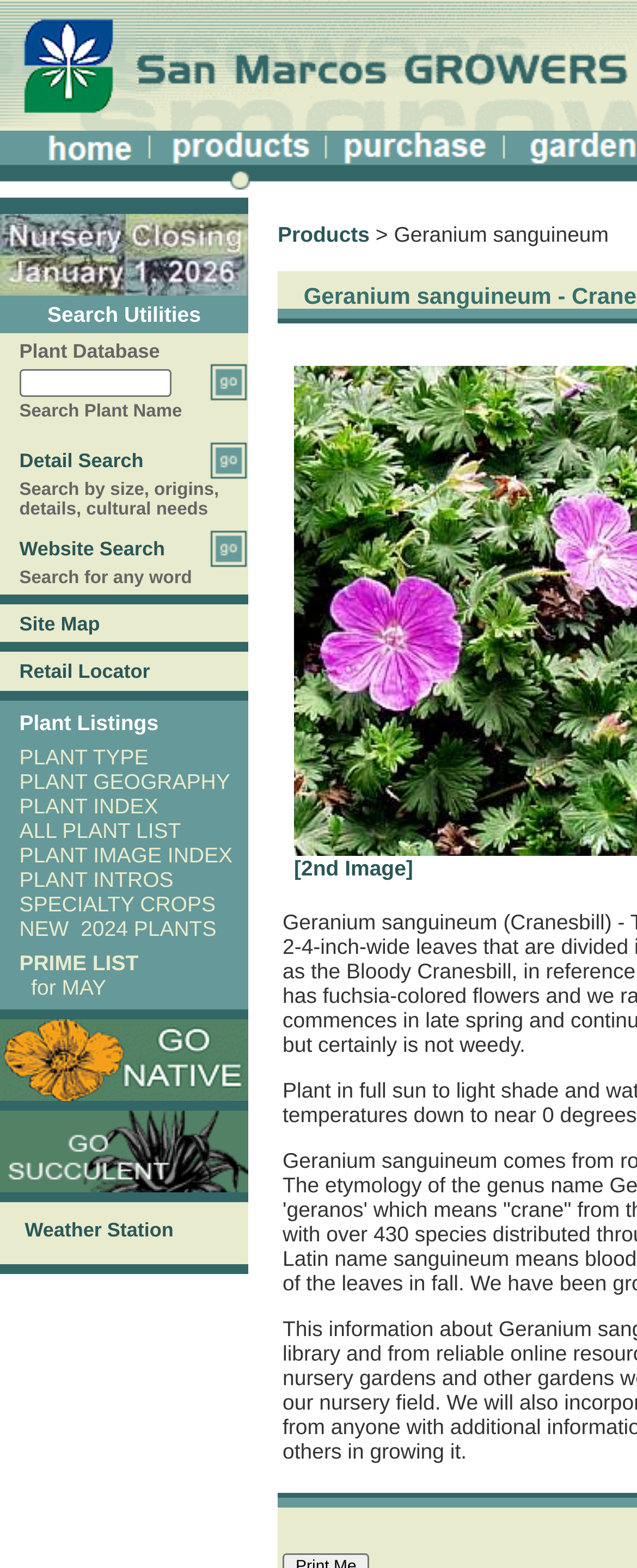Provide a one-word or one-phrase answer to the question:
How many search options are available?

4